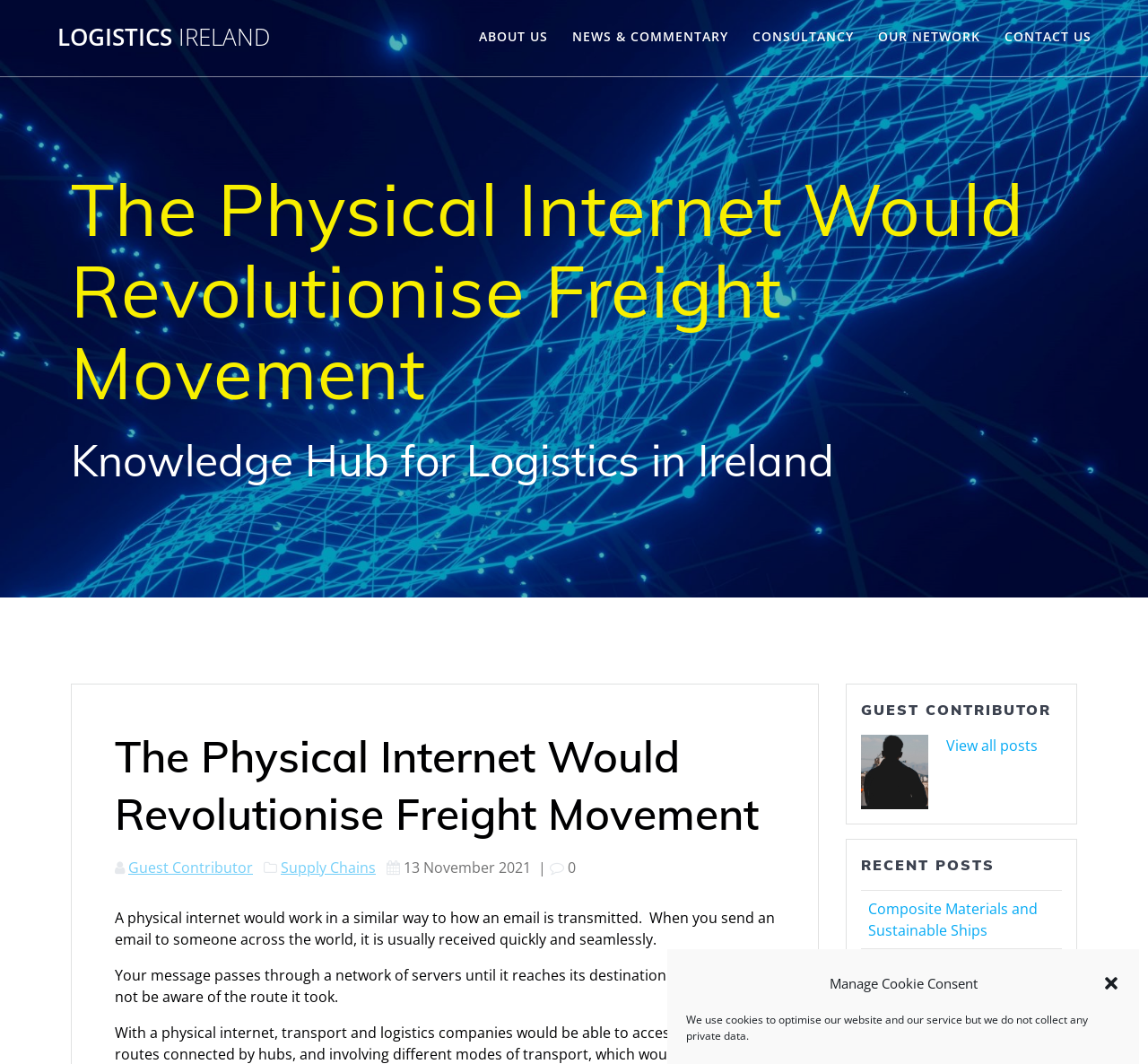Produce an extensive caption that describes everything on the webpage.

The webpage is about Logistics Ireland, with a focus on the concept of a physical internet for transporting goods along supply chains. At the top right corner, there is a button to close a dialogue. Below it, there is a static text informing users about the website's cookie policy.

The top navigation bar has six links: LOGISTICS IRELAND, ABOUT US, NEWS & COMMENTARY, CONSULTANCY, OUR NETWORK, and CONTACT US, arranged from left to right.

The main content area has a heading that reads "The Physical Internet Would Revolutionise Freight Movement" at the top. Below it, there is a static text describing the website as a "Knowledge Hub for Logistics in Ireland". 

Further down, there is another heading with the same title as the first one, followed by a link to the author, "Guest Contributor", and a series of links to related topics, including "Supply Chains". The date "13 November 2021" is also displayed.

The main article starts below, with three paragraphs of text describing how a physical internet would work, comparing it to the transmission of an email. 

On the right side of the page, there is a section with a heading "GUEST CONTRIBUTOR" and a link to "View all posts". Below it, there is another section with a heading "RECENT POSTS" and three links to recent articles, including "Composite Materials and Sustainable Ships", "Brexit, Trade Flows and Trade Diversion", and "The Environmental Footprint of Supply Chains".